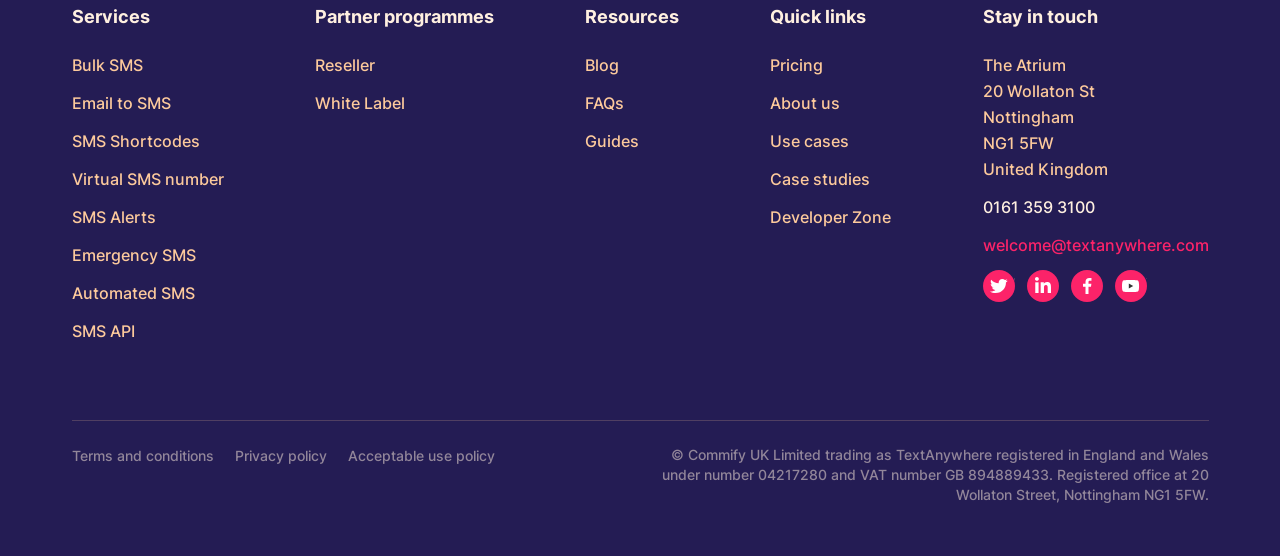Please determine the bounding box coordinates of the clickable area required to carry out the following instruction: "Click on Services". The coordinates must be four float numbers between 0 and 1, represented as [left, top, right, bottom].

[0.056, 0.013, 0.175, 0.065]